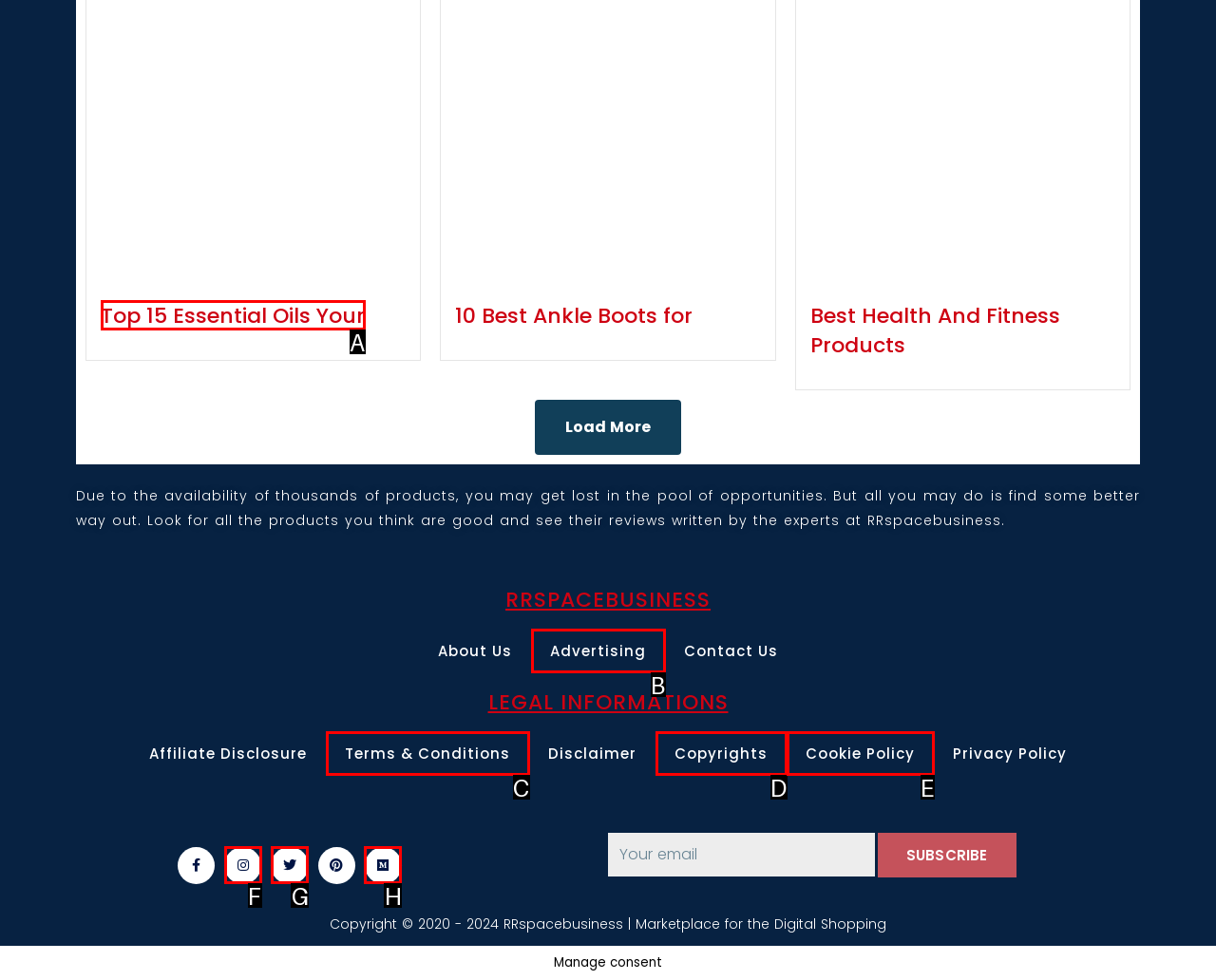Determine the HTML element to be clicked to complete the task: Read reviews of Top 15 Essential Oils. Answer by giving the letter of the selected option.

A